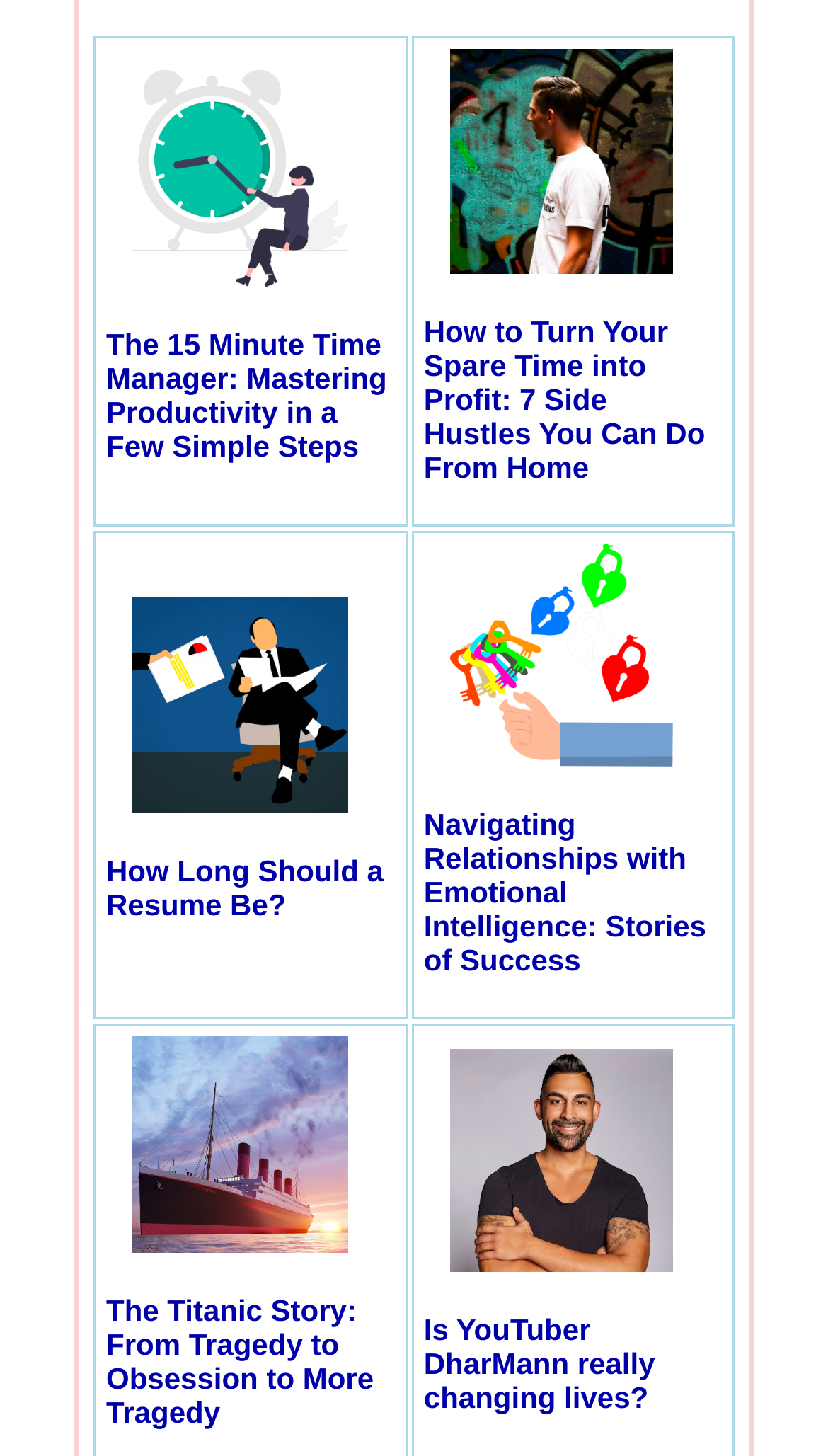Give a one-word or one-phrase response to the question:
What is the vertical position of the second row?

Below the first row